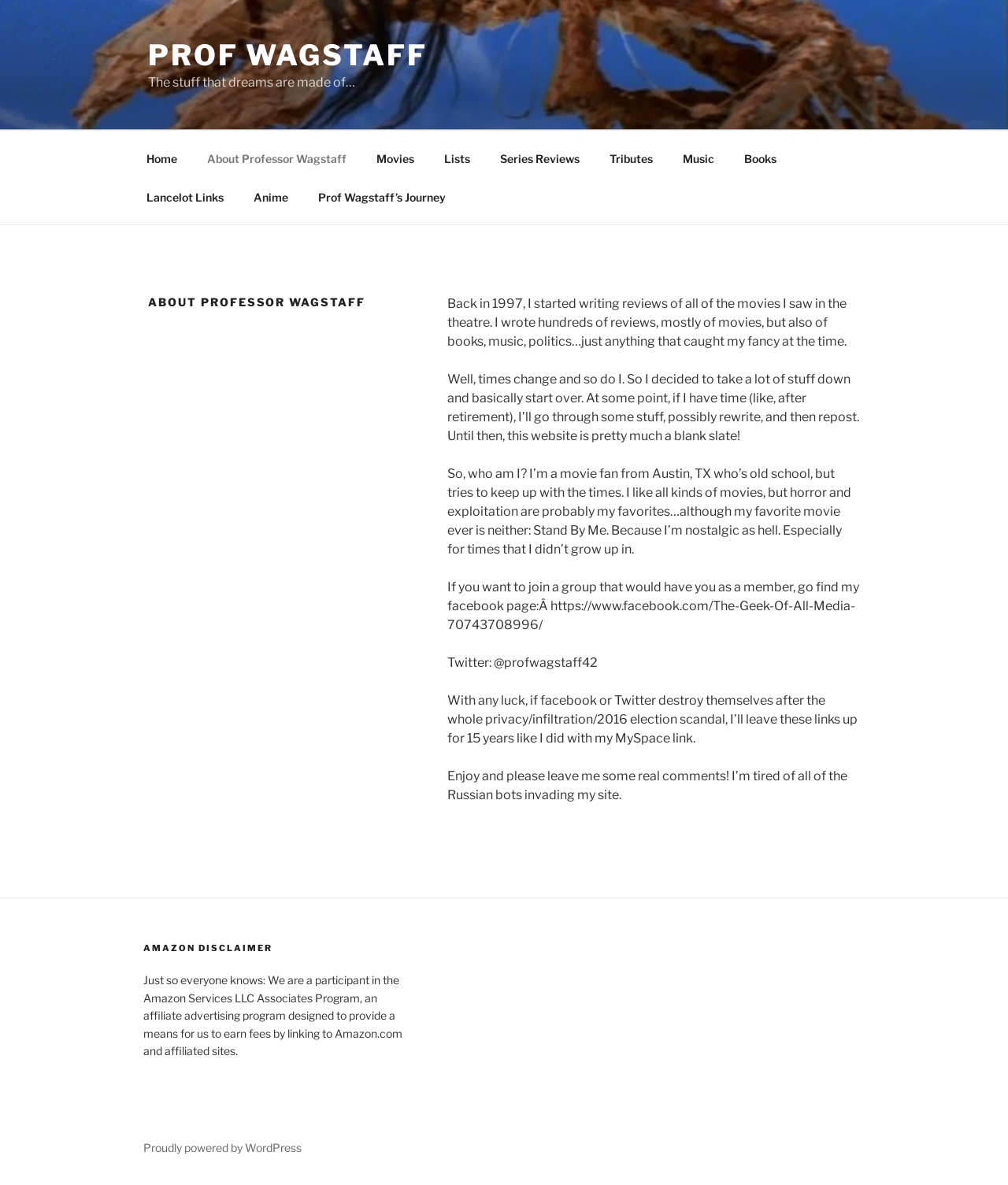What is the purpose of the website?
Refer to the image and respond with a one-word or short-phrase answer.

Sharing reviews and opinions